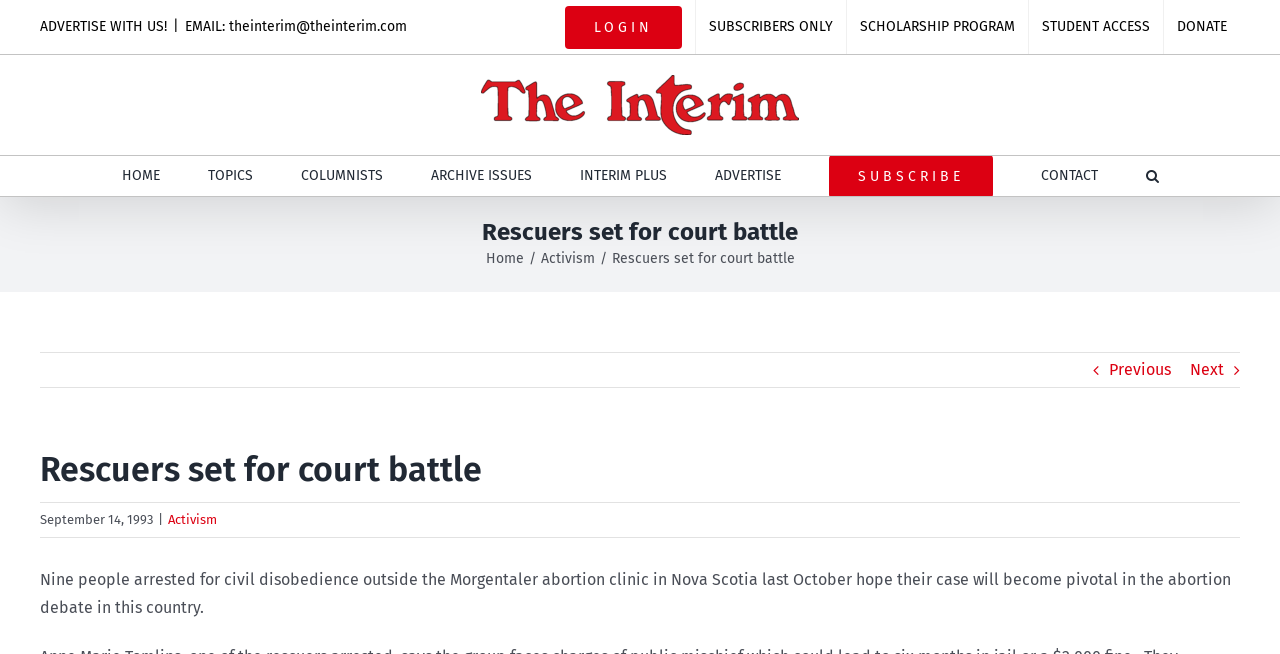What is the name of the logo?
Look at the image and answer the question with a single word or phrase.

The Interim Logo